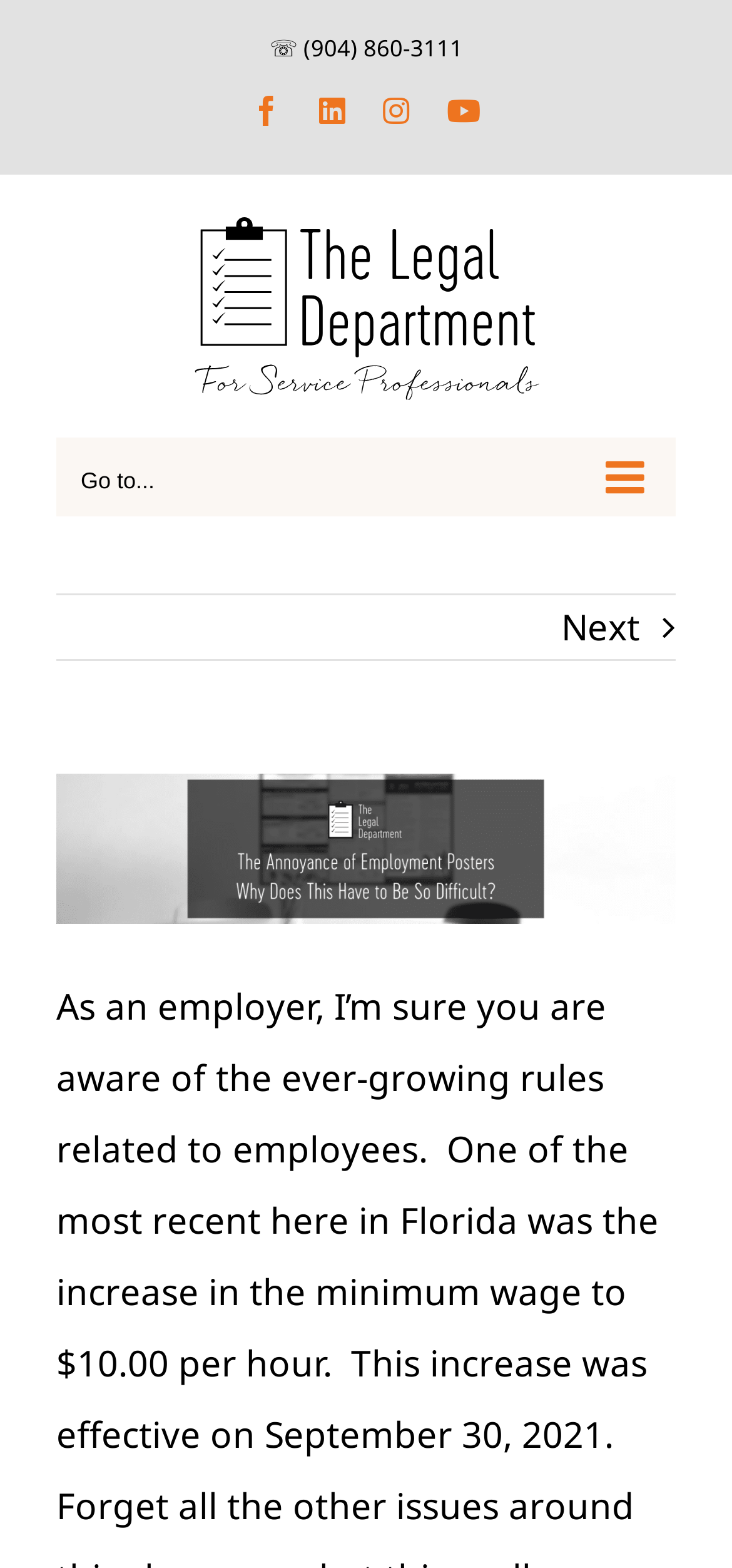Please identify the bounding box coordinates of the clickable region that I should interact with to perform the following instruction: "Go to next page". The coordinates should be expressed as four float numbers between 0 and 1, i.e., [left, top, right, bottom].

[0.767, 0.38, 0.874, 0.421]